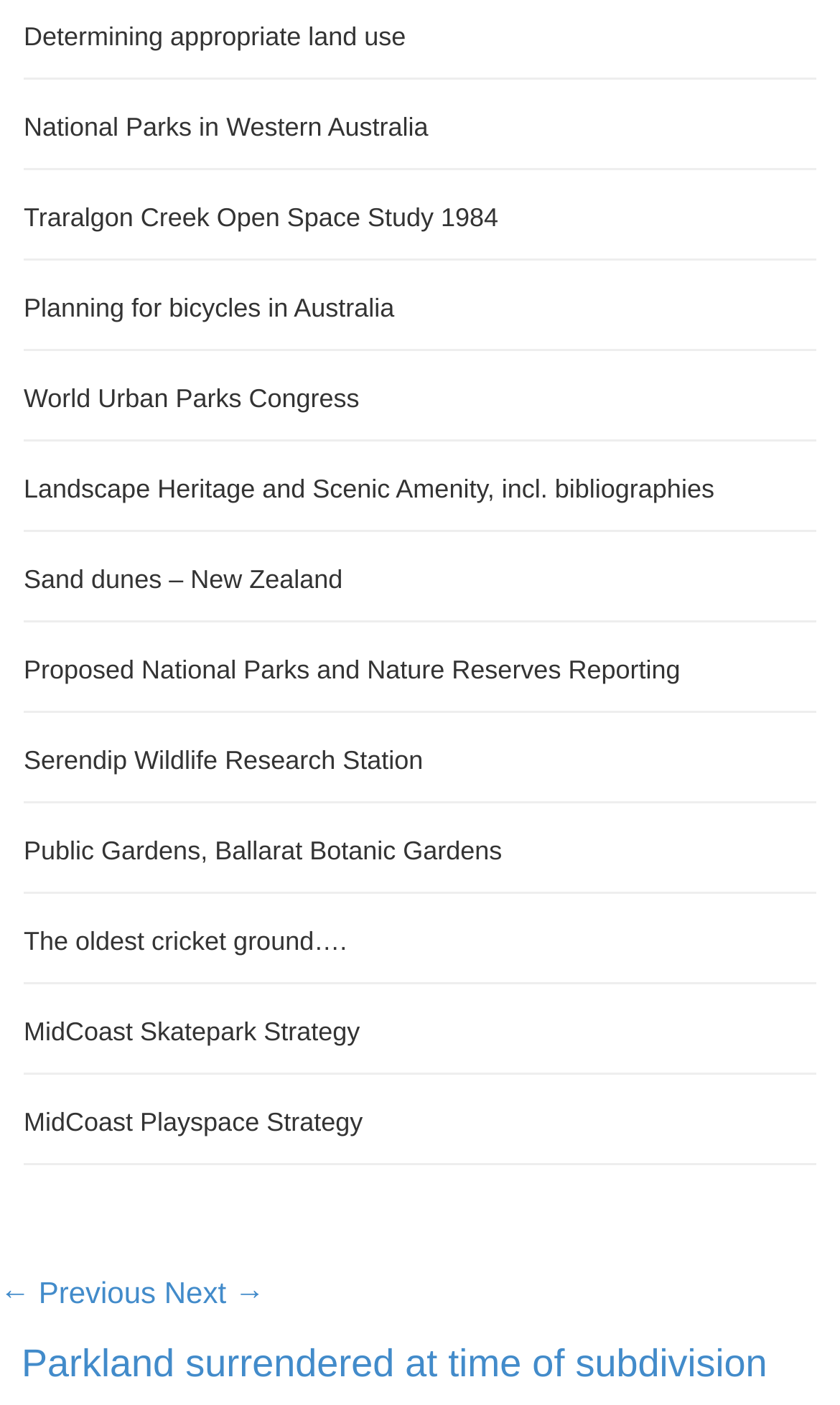Please answer the following question using a single word or phrase: Are there any links at the bottom of the webpage?

Yes